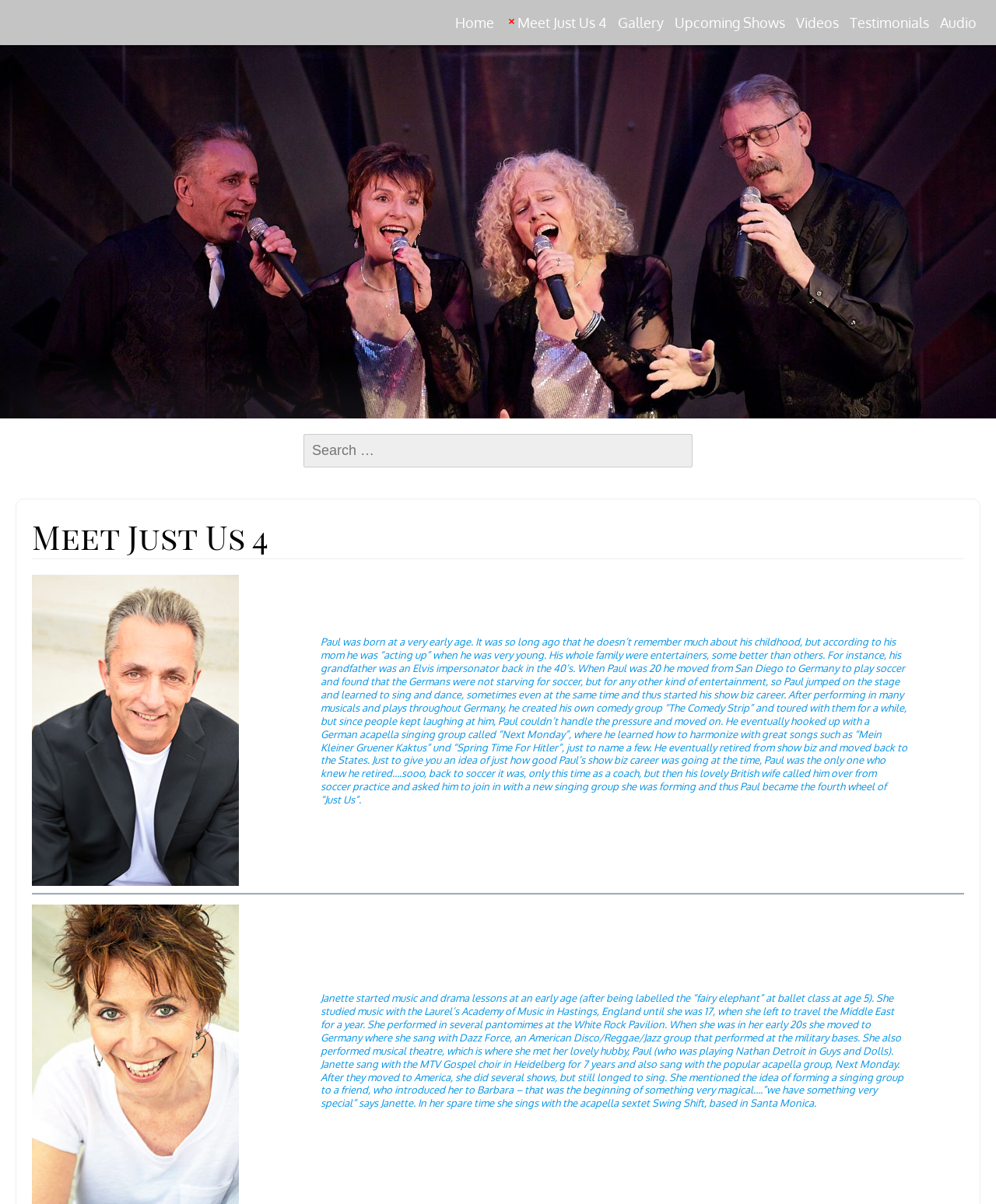Bounding box coordinates are given in the format (top-left x, top-left y, bottom-right x, bottom-right y). All values should be floating point numbers between 0 and 1. Provide the bounding box coordinate for the UI element described as: Meet Just Us 4

[0.503, 0.0, 0.613, 0.037]